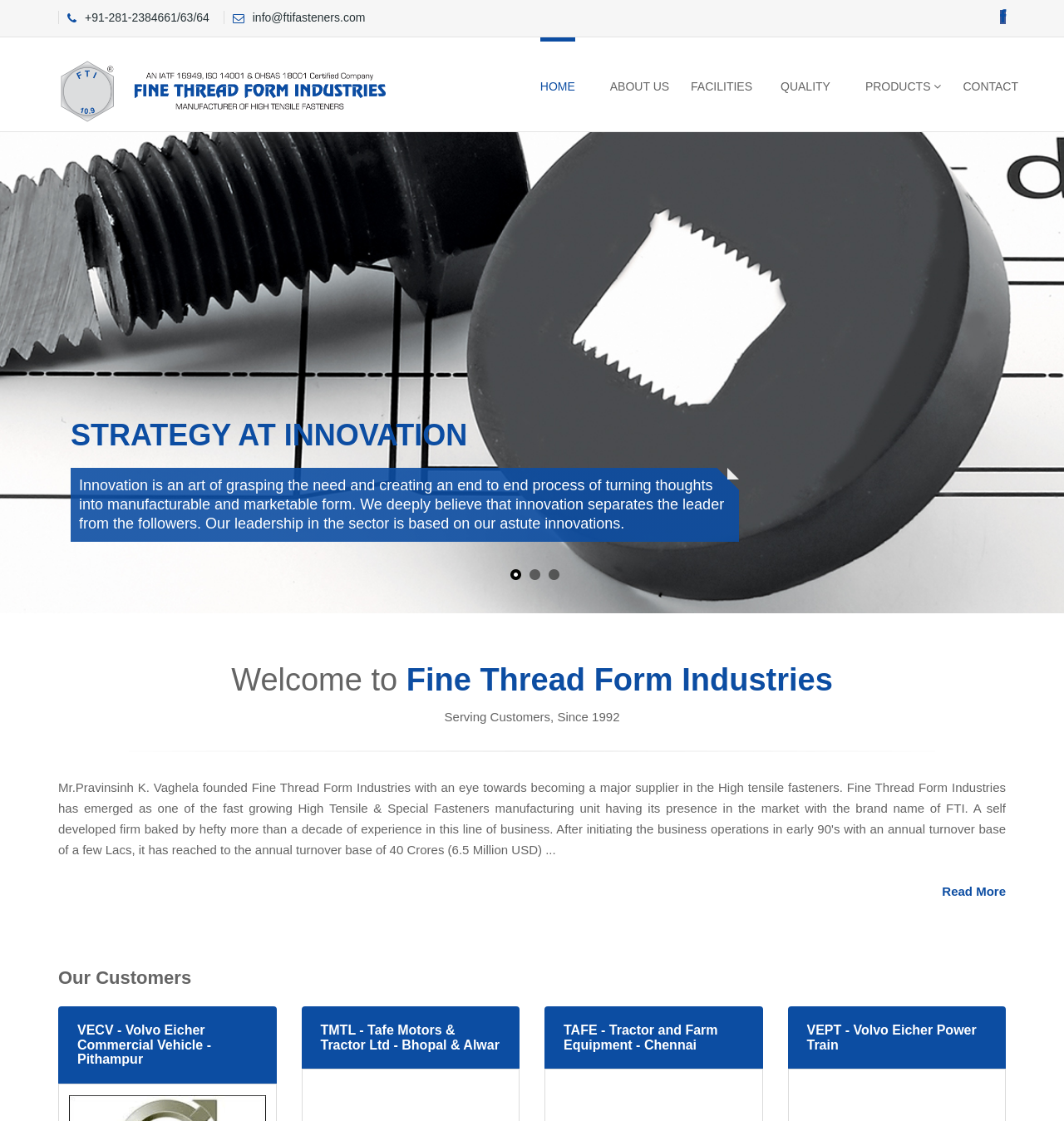Please provide the bounding box coordinates for the UI element as described: "Quality". The coordinates must be four floats between 0 and 1, represented as [left, top, right, bottom].

[0.734, 0.033, 0.78, 0.117]